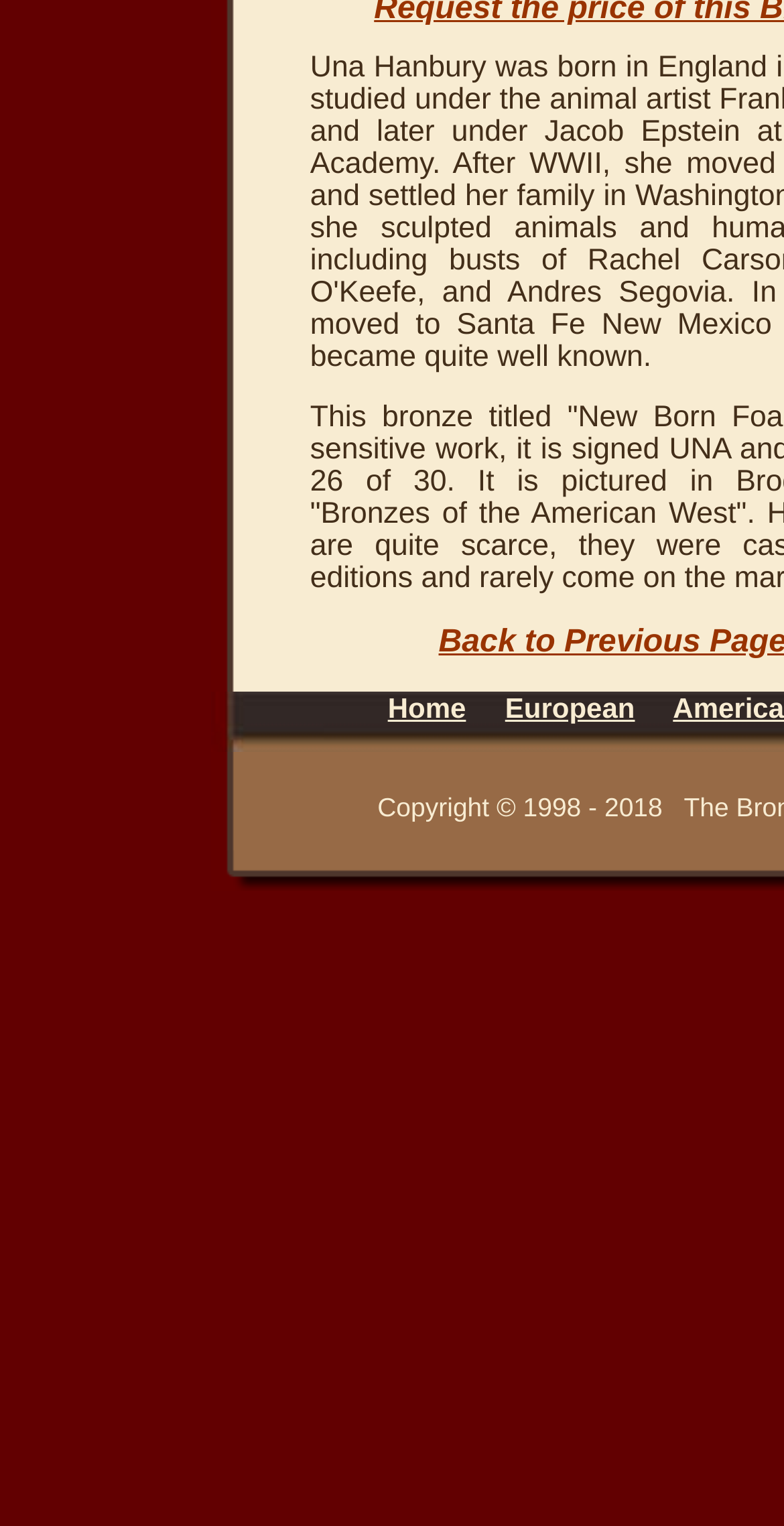Calculate the bounding box coordinates of the UI element given the description: "European".

[0.644, 0.453, 0.81, 0.474]